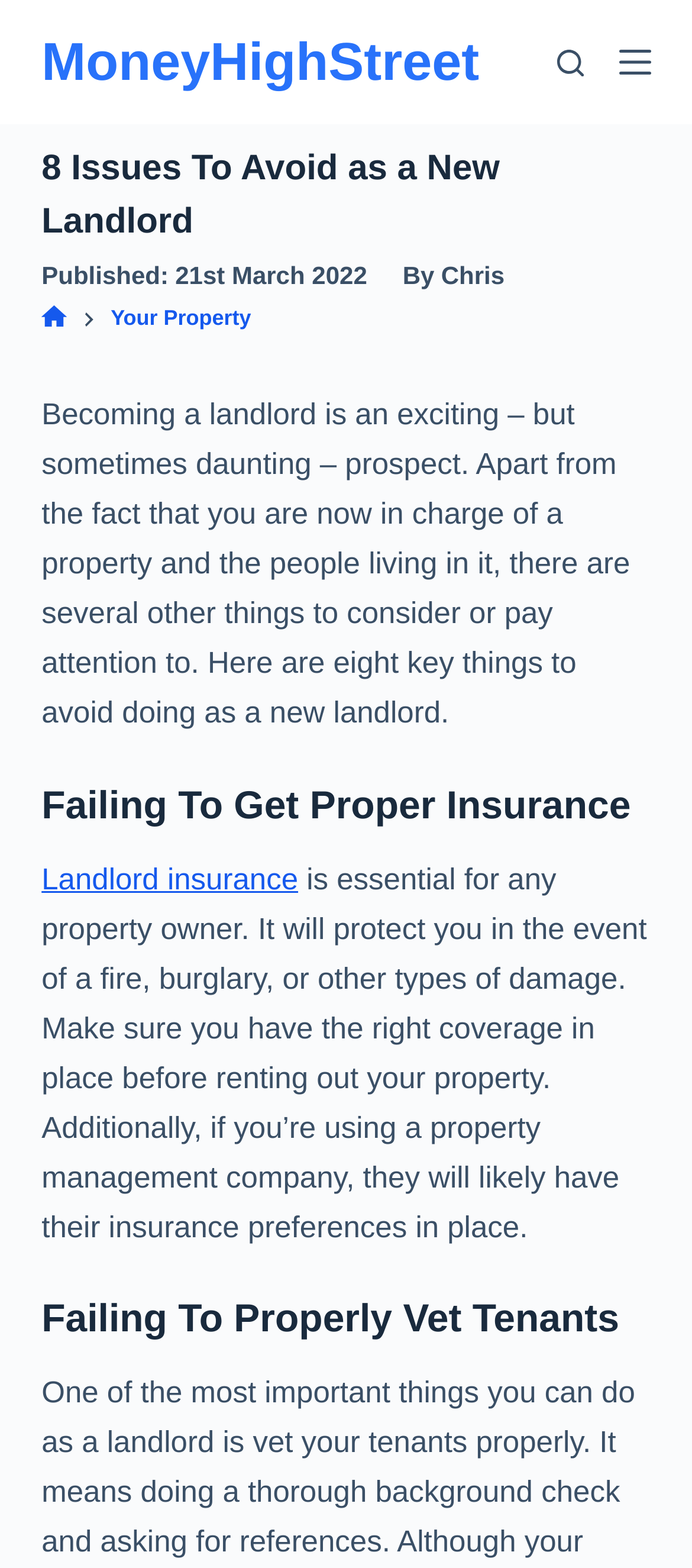Locate the bounding box coordinates of the element that should be clicked to execute the following instruction: "click the 'Search' button".

[0.804, 0.031, 0.843, 0.048]